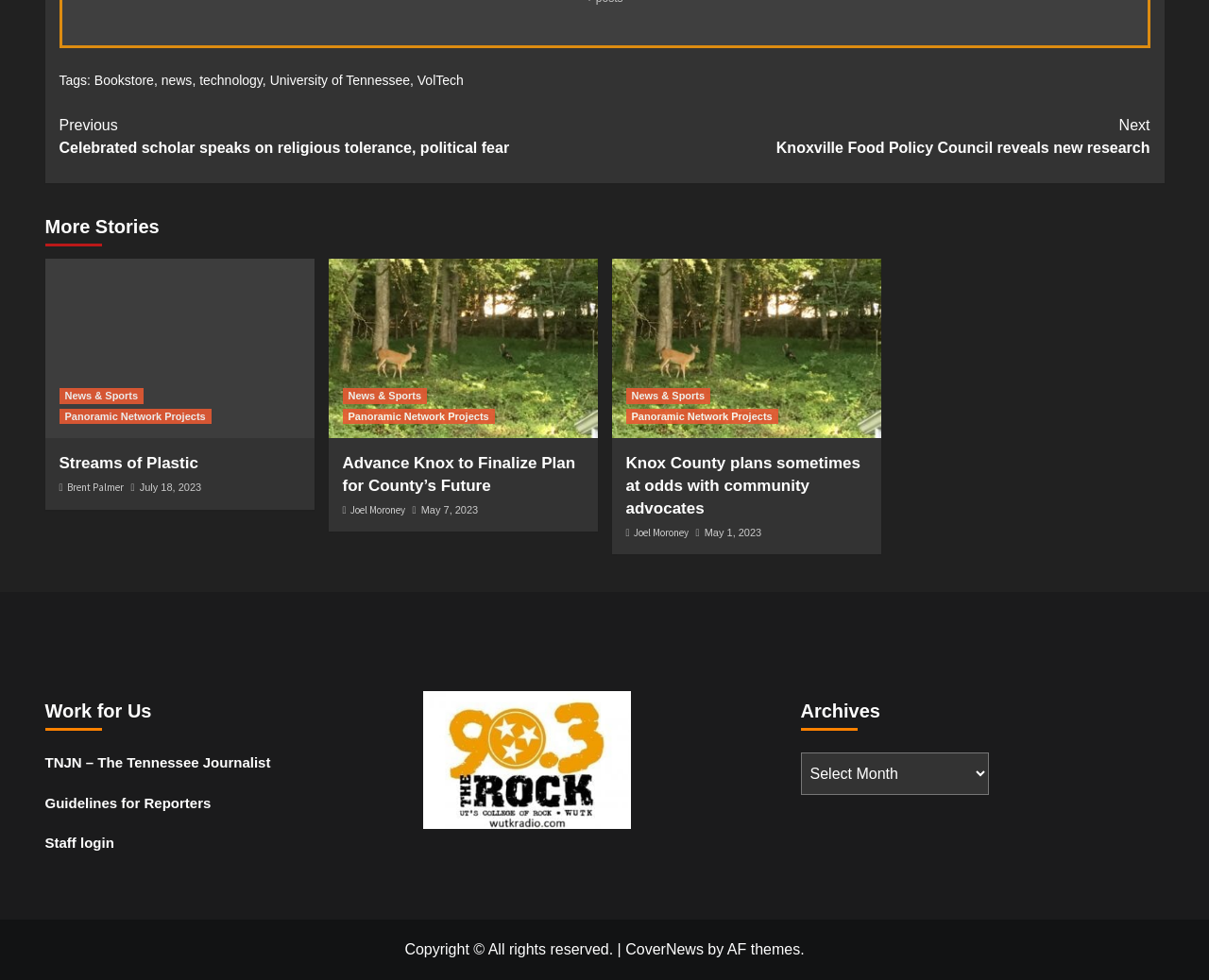What is the first tag listed? Analyze the screenshot and reply with just one word or a short phrase.

Bookstore